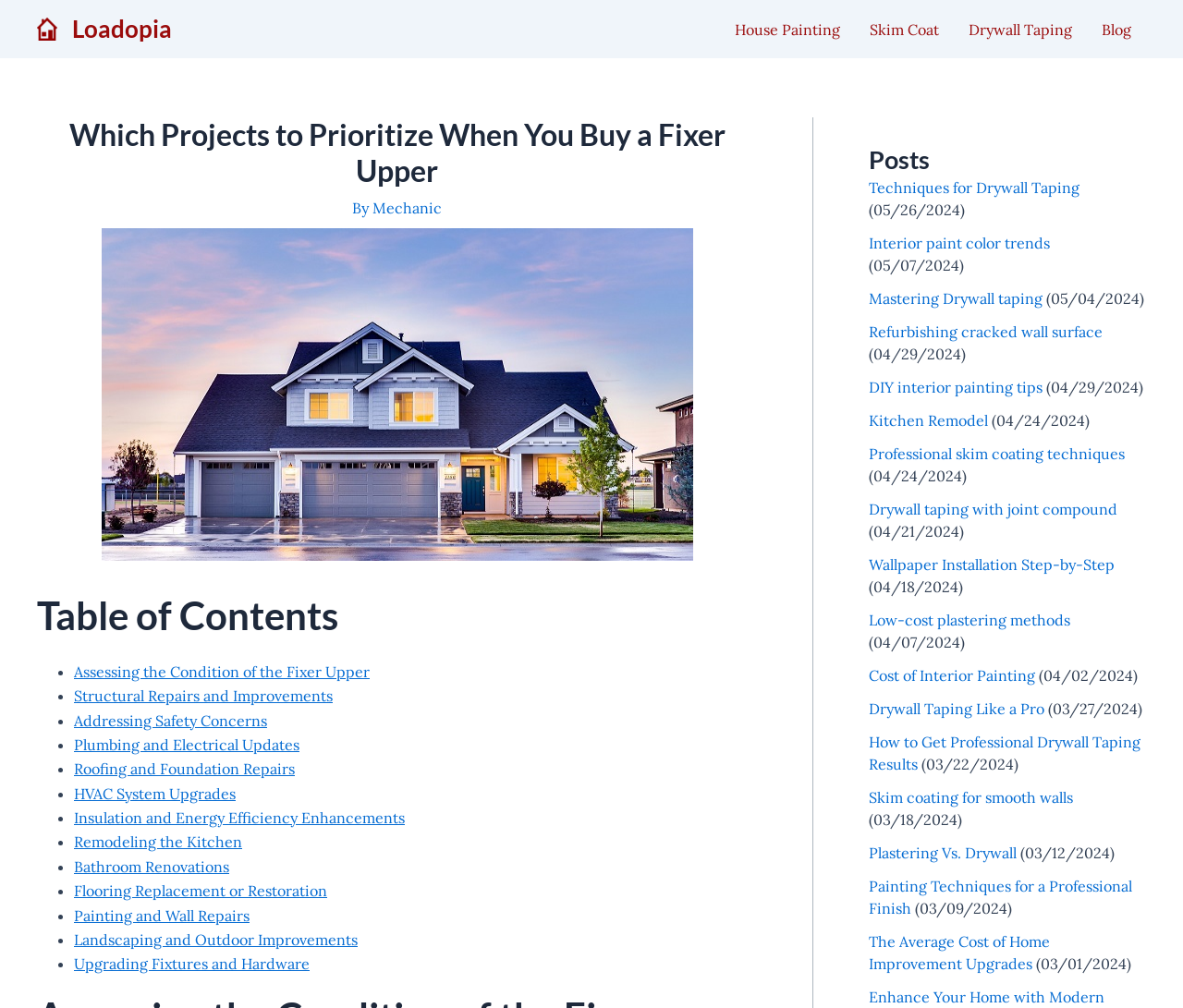Find the main header of the webpage and produce its text content.

Which Projects to Prioritize When You Buy a Fixer Upper